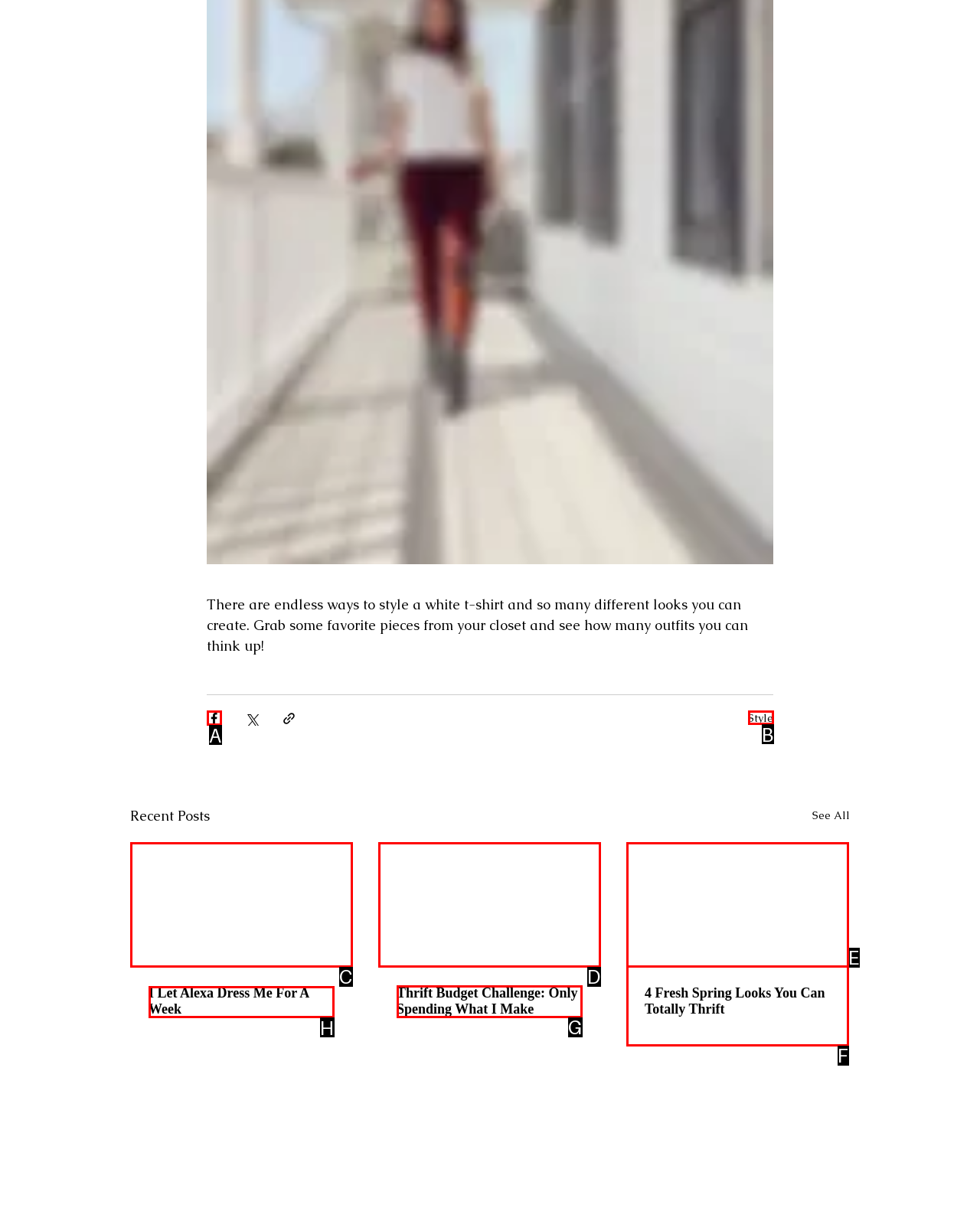Find the option you need to click to complete the following instruction: Explore the 'UPSCHOOL' page
Answer with the corresponding letter from the choices given directly.

None